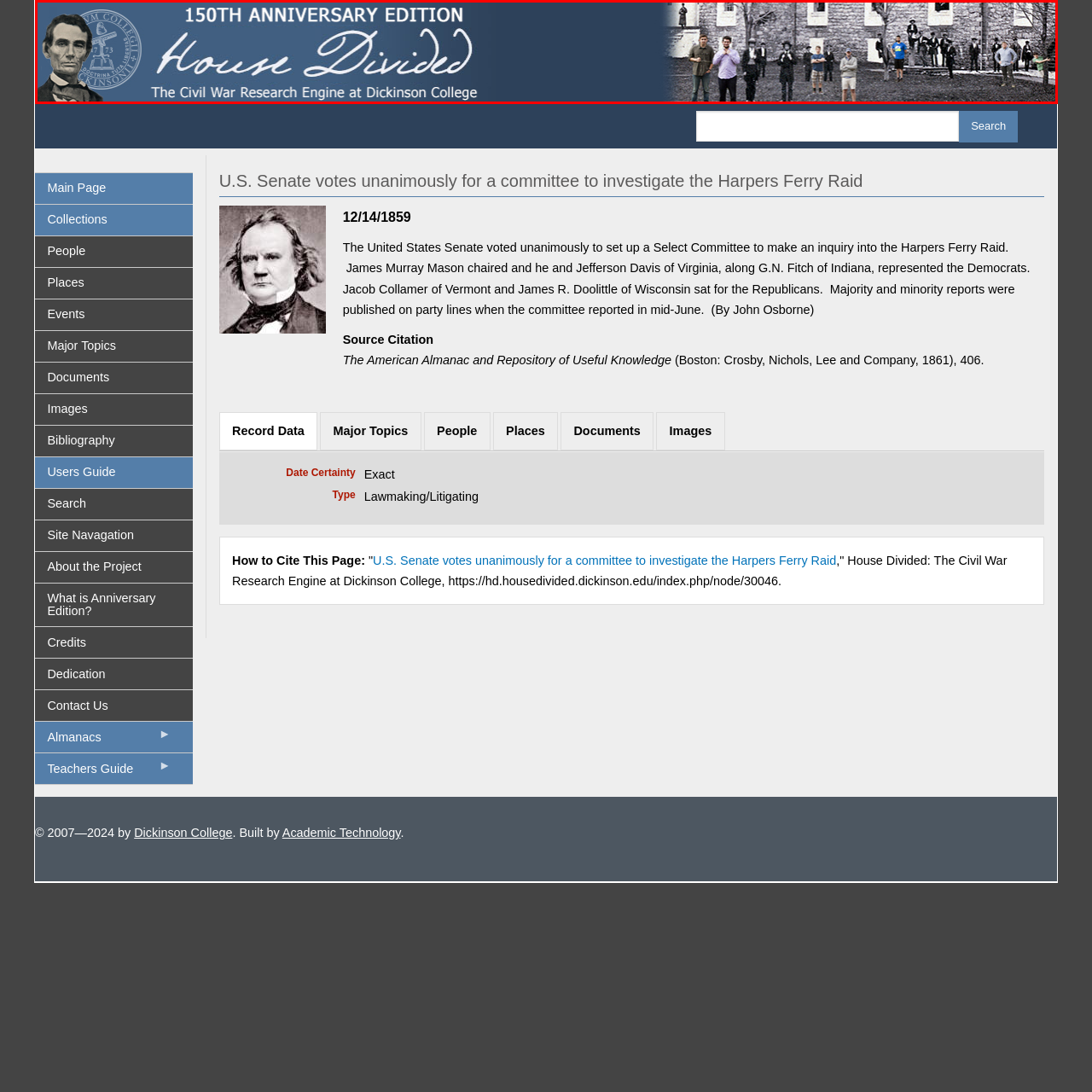Observe the visual content surrounded by a red rectangle, What is the purpose of the project? Respond using just one word or a short phrase.

Educational